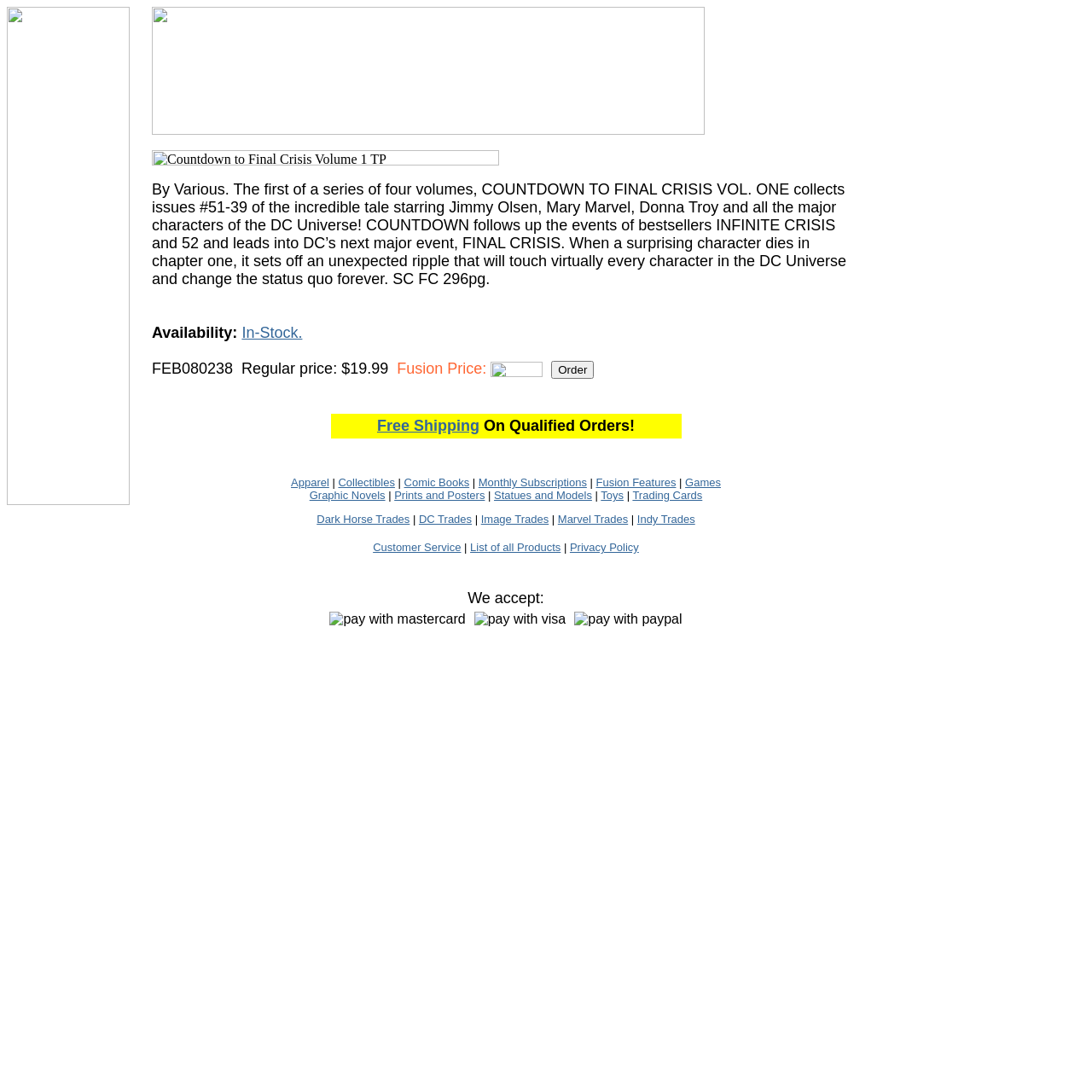Use the information in the screenshot to answer the question comprehensively: What is the name of the product?

The name of the product can be found in the text description of the product, which is 'Countdown to Final Crisis Volume 1 TP By Various.'